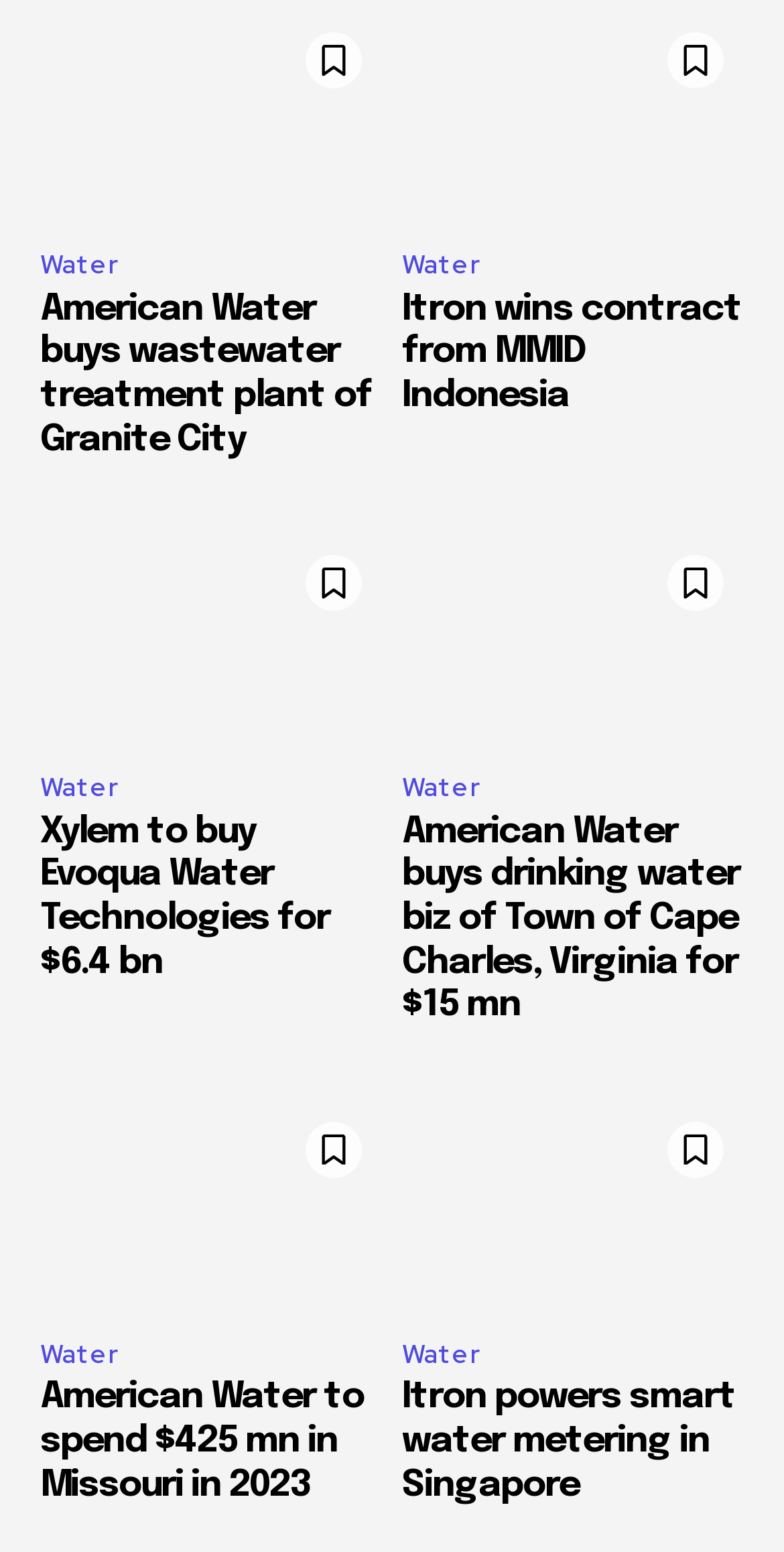From the image, can you give a detailed response to the question below:
What is the purpose of the images on this webpage?

The images on the webpage appear to be illustrations or icons, rather than photographs, and are likely used to visually break up the text and add visual interest to the news articles.